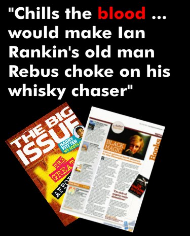Generate an elaborate caption that includes all aspects of the image.

The image features a compelling promotional excerpt from "The Big Issue," which highlights the gripping nature of Lin Anderson's book "Dark Flight." The striking quote reads: "Chills the blood ... would make Ian Rankin's old man Rebus choke on his whisky chaser." This statement emphasizes the intense and chilling narrative of the novel, suggesting that it holds the power to enthrall and unsettle even seasoned crime fiction readers. The visual includes a background of a magazine cover and a page layout, capturing the engaging essence of crime writing and the excitement surrounding Anderson's work, particularly within the Rhona MacLeod series.